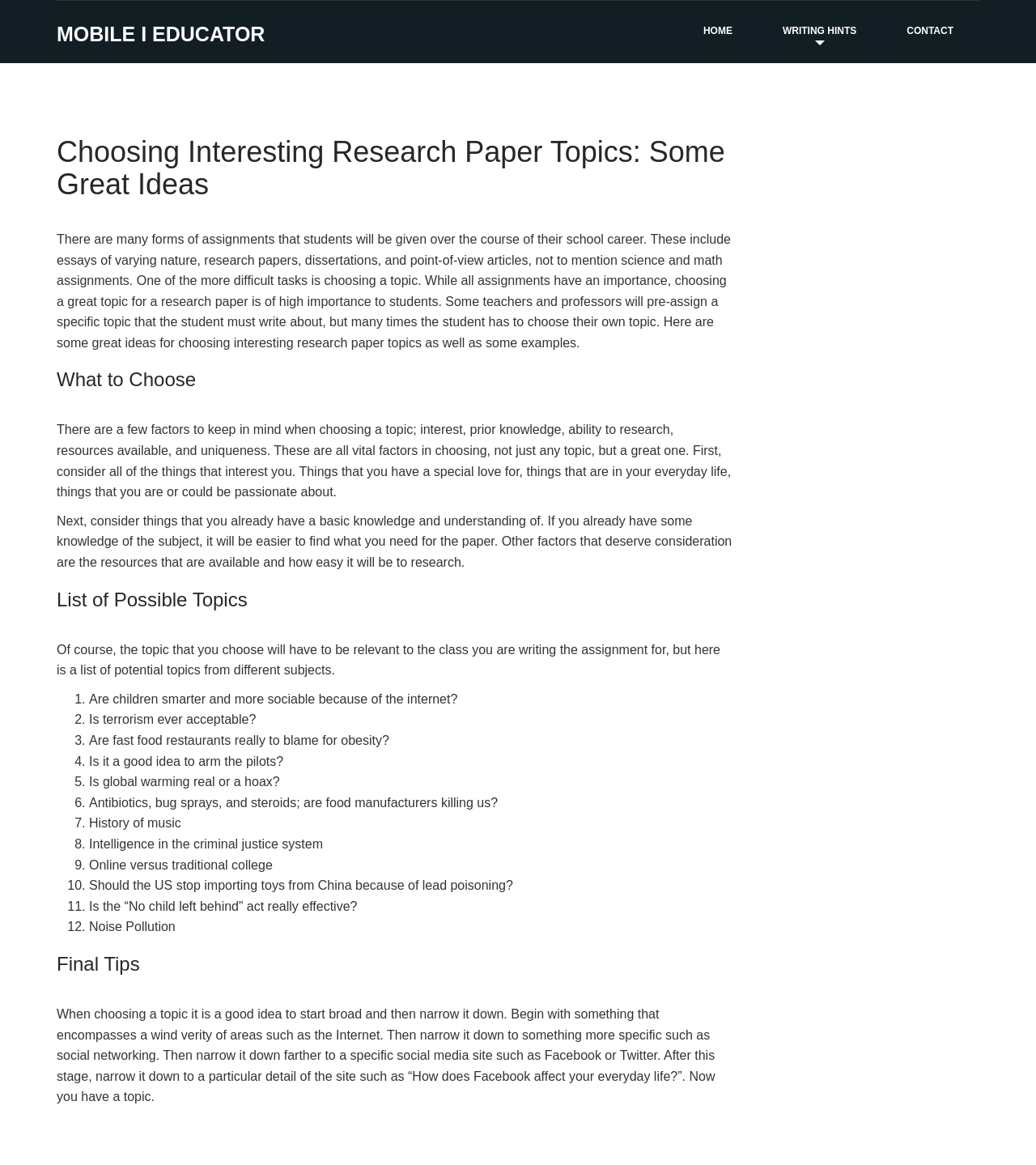How many research paper ideas are listed on the webpage?
Refer to the image and provide a thorough answer to the question.

The webpage lists 12 research paper ideas under the 'List of Possible Topics' section, with list markers ranging from '1.' to '12.'. These ideas are listed with their corresponding text content and bounding box coordinates.